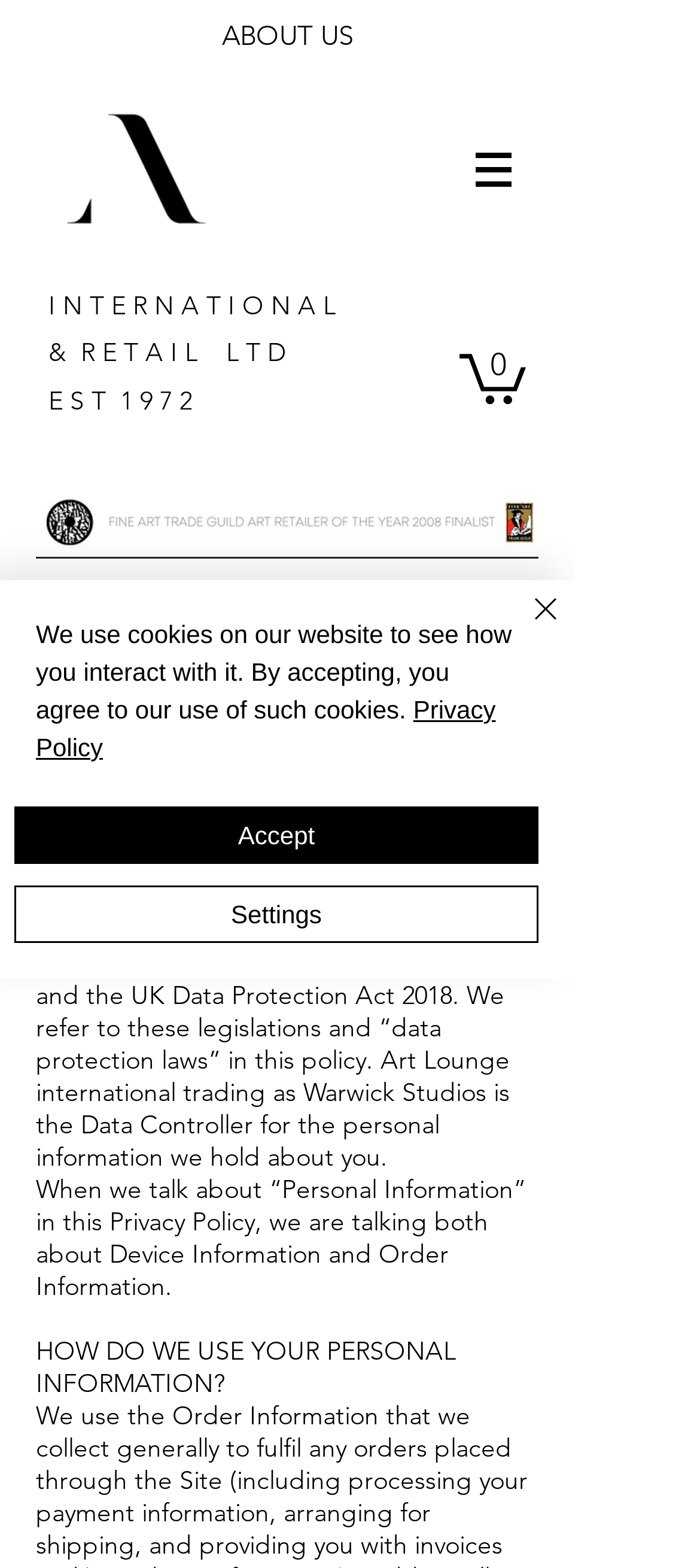What is the theme of the webpage?
Look at the screenshot and respond with a single word or phrase.

Art